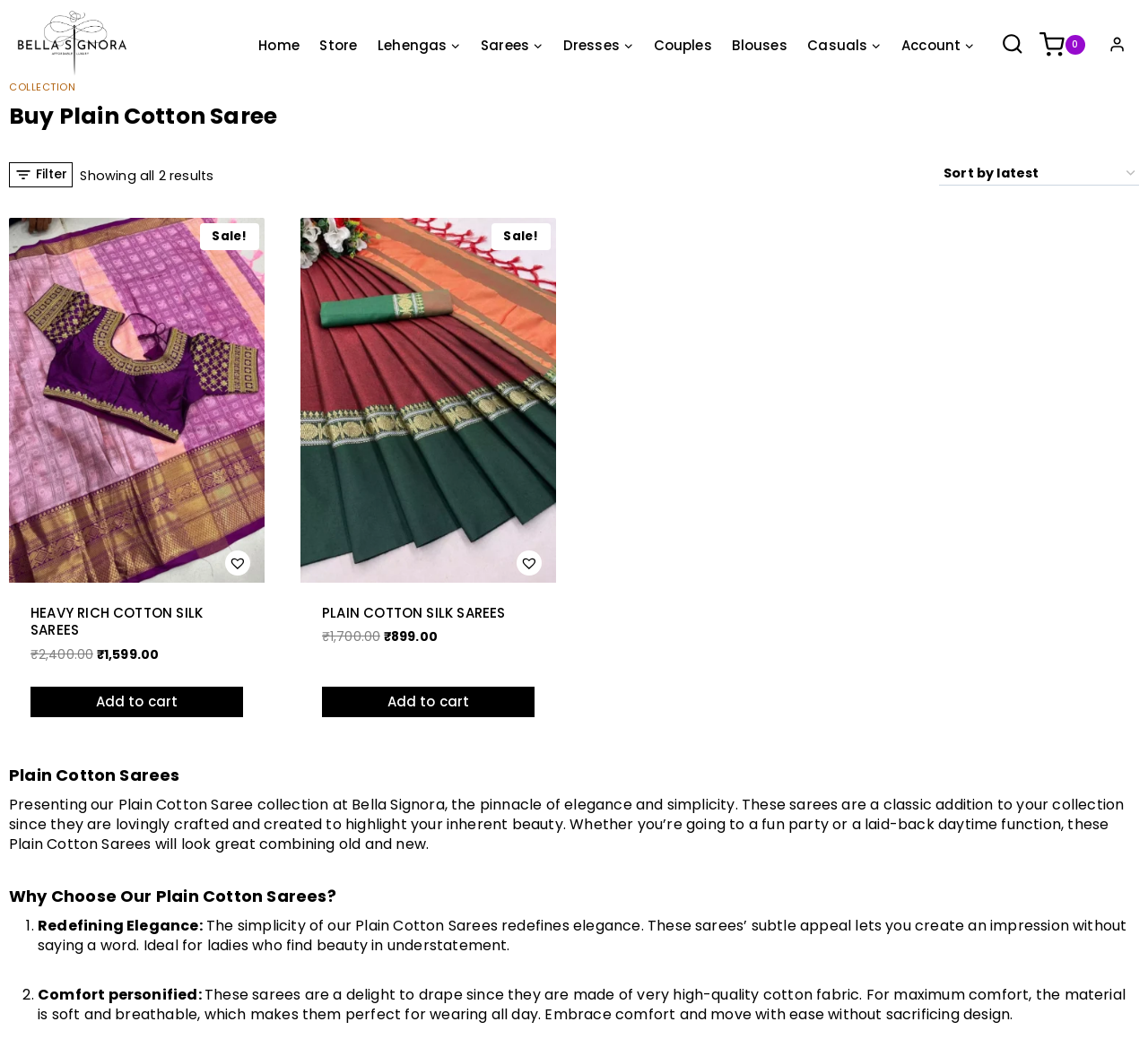Determine the bounding box coordinates for the area that should be clicked to carry out the following instruction: "View the shopping cart".

[0.906, 0.031, 0.958, 0.055]